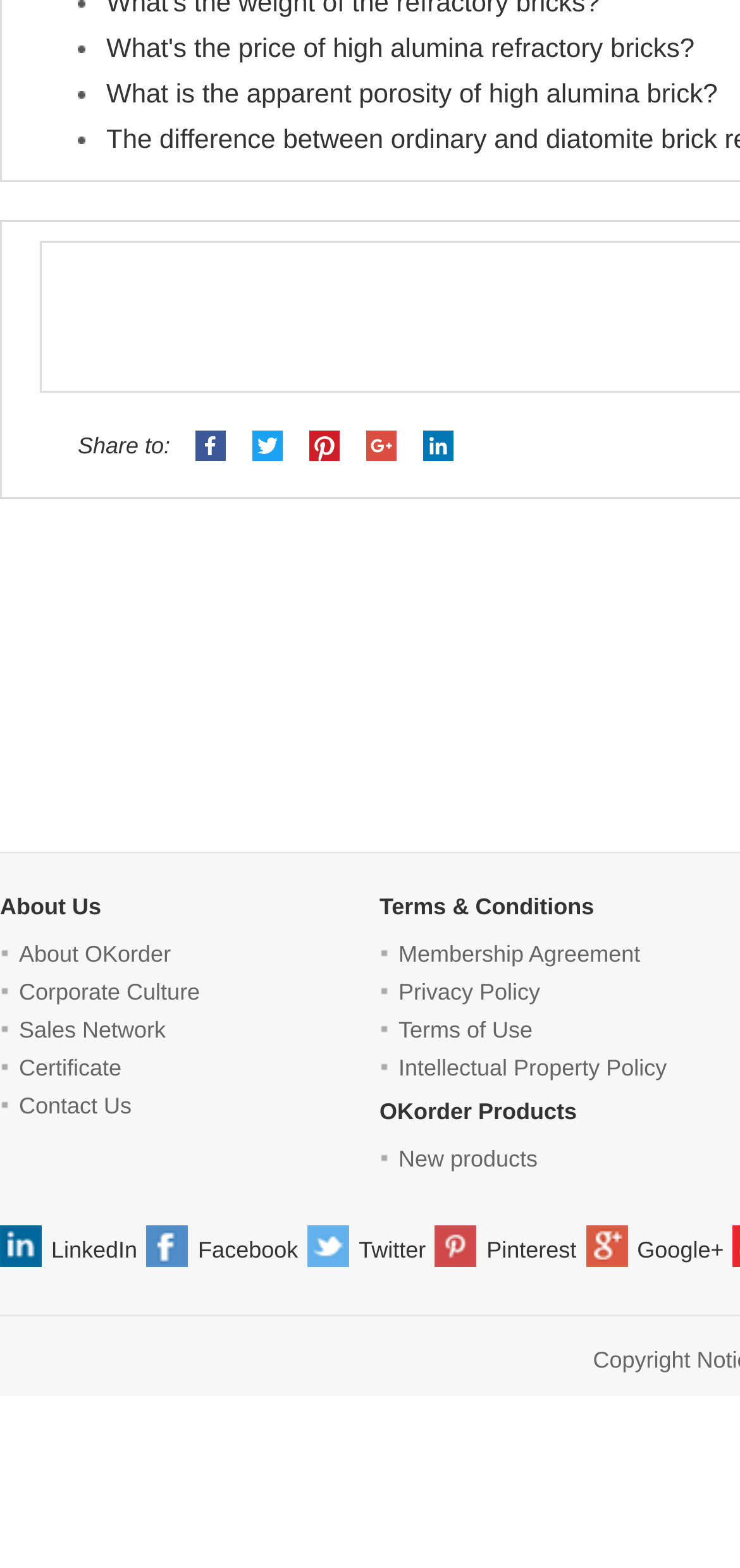What is the category of the webpage?
Please provide a detailed answer to the question.

The webpage appears to be related to industrial products, specifically refractory bricks, as indicated by the links 'What's the price of high alumina refractory bricks?' and 'What is the apparent porosity of high alumina brick?'.